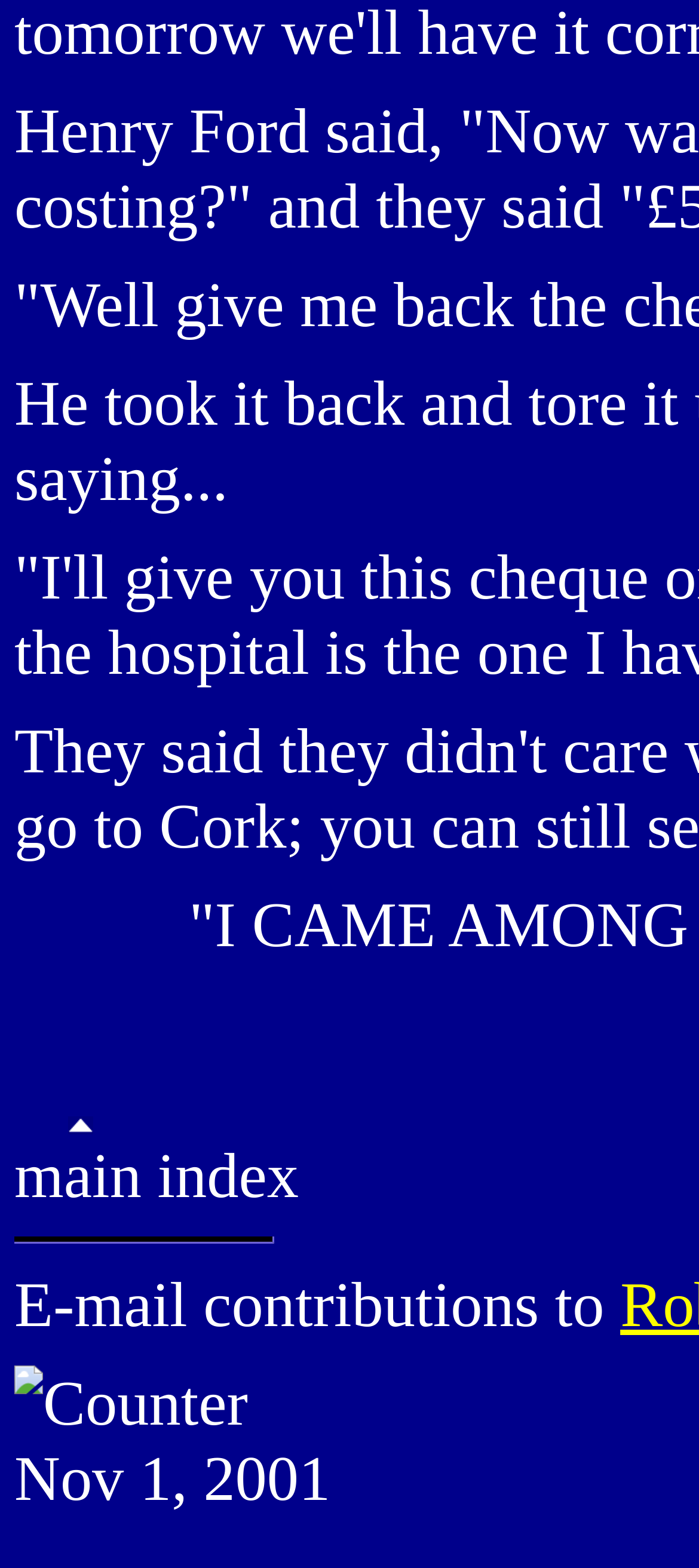Using details from the image, please answer the following question comprehensively:
What is the text above the 'E-mail contributions to' text?

I looked at the webpage structure and found that the text 'main index' is located above the 'E-mail contributions to' text, which is a StaticText element.